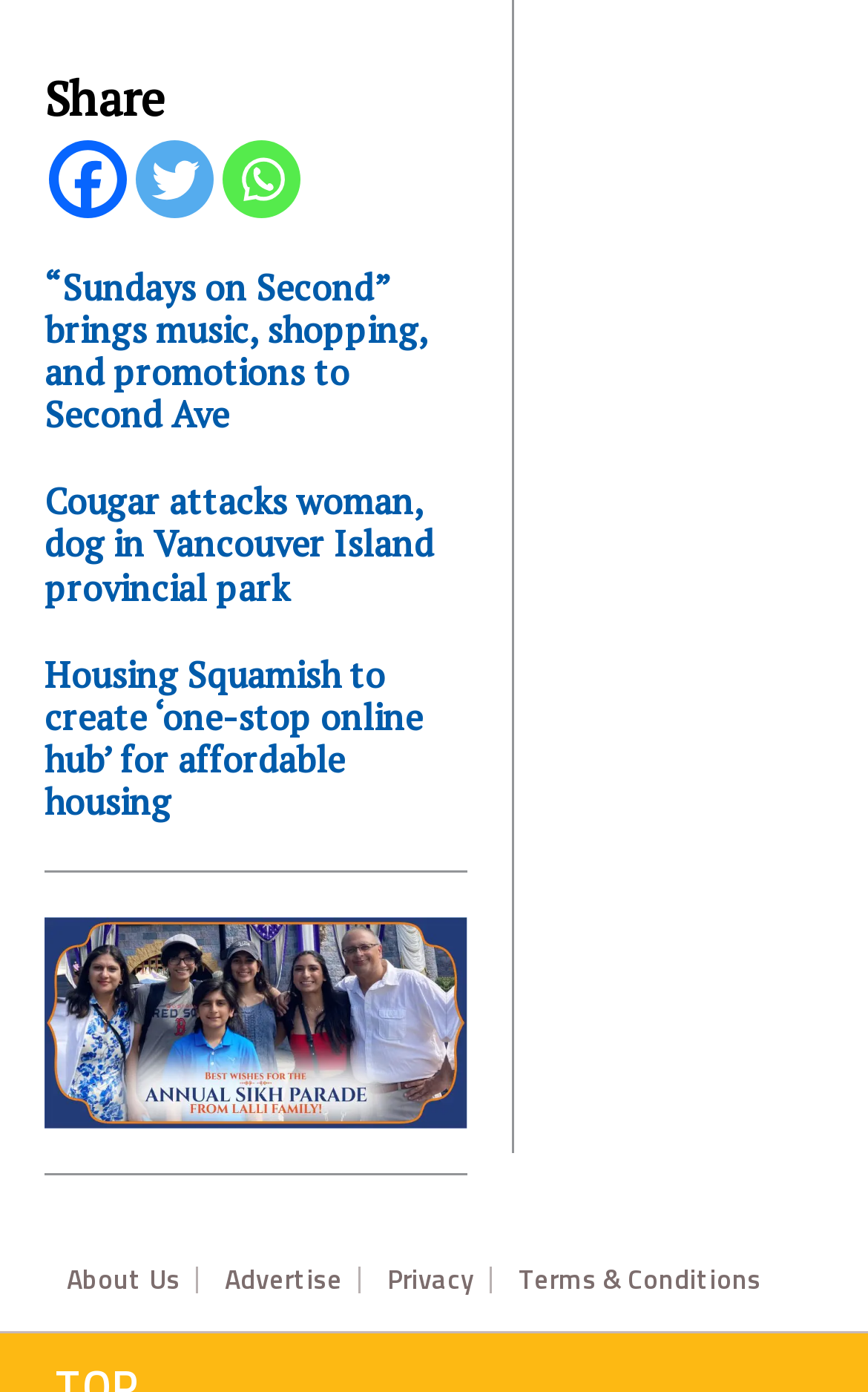From the details in the image, provide a thorough response to the question: What is the name of the section at the bottom of the page?

I found a heading element at the bottom of the webpage with the text 'Footer'. This indicates that the section at the bottom of the page is called the Footer.